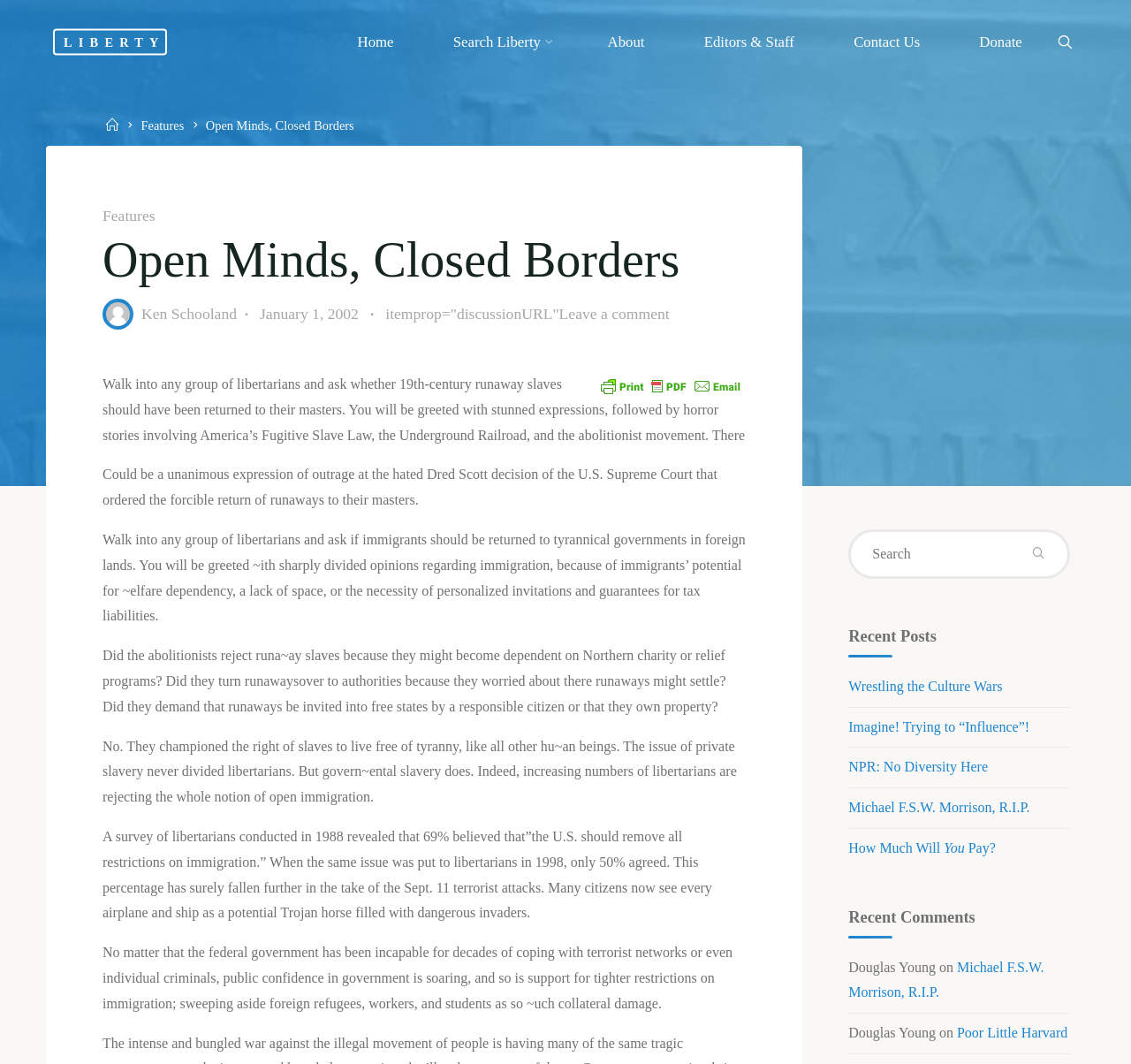How many recent posts are listed?
Based on the image content, provide your answer in one word or a short phrase.

5